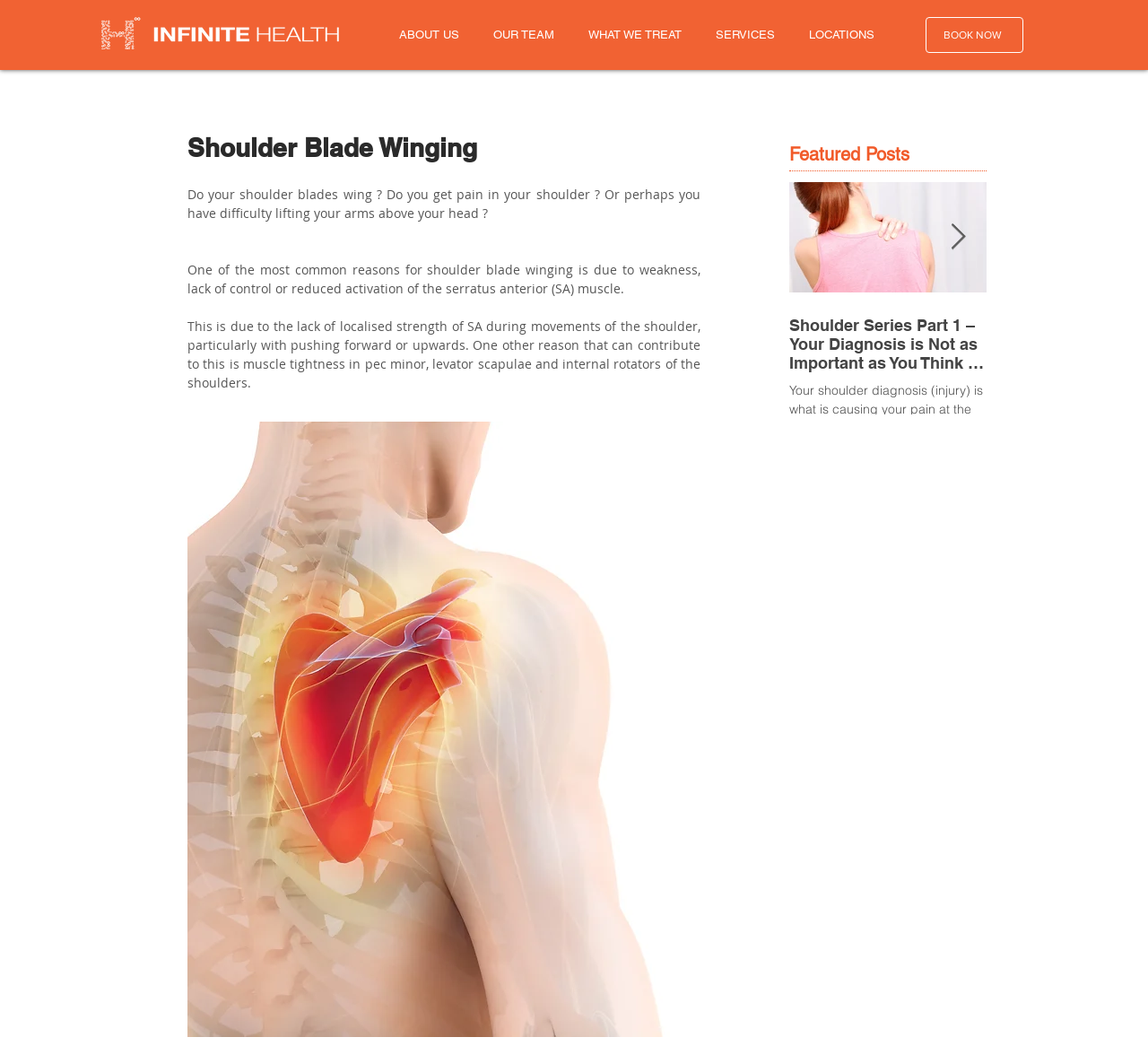Answer the question in one word or a short phrase:
What is the main topic of this webpage?

Shoulder Blade Winging